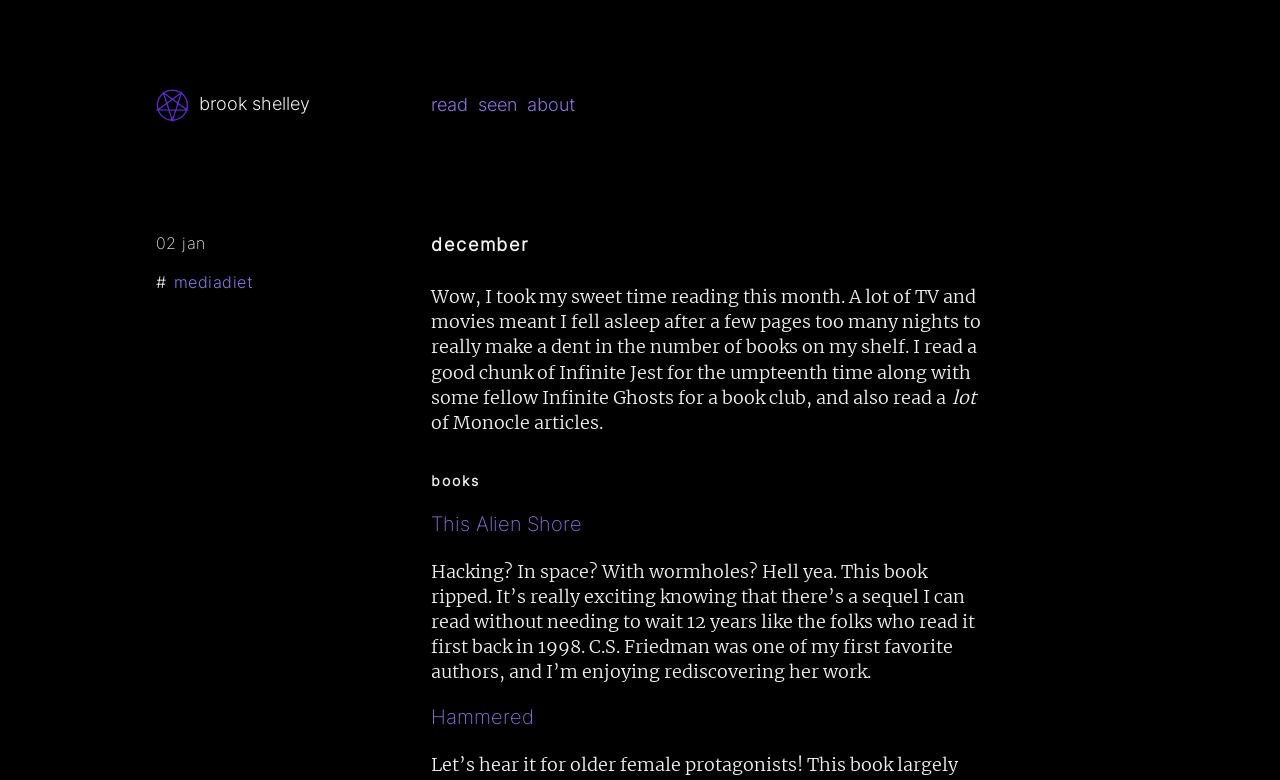Identify the bounding box coordinates for the UI element mentioned here: "brook shelley". Provide the coordinates as four float values between 0 and 1, i.e., [left, top, right, bottom].

[0.155, 0.119, 0.242, 0.146]